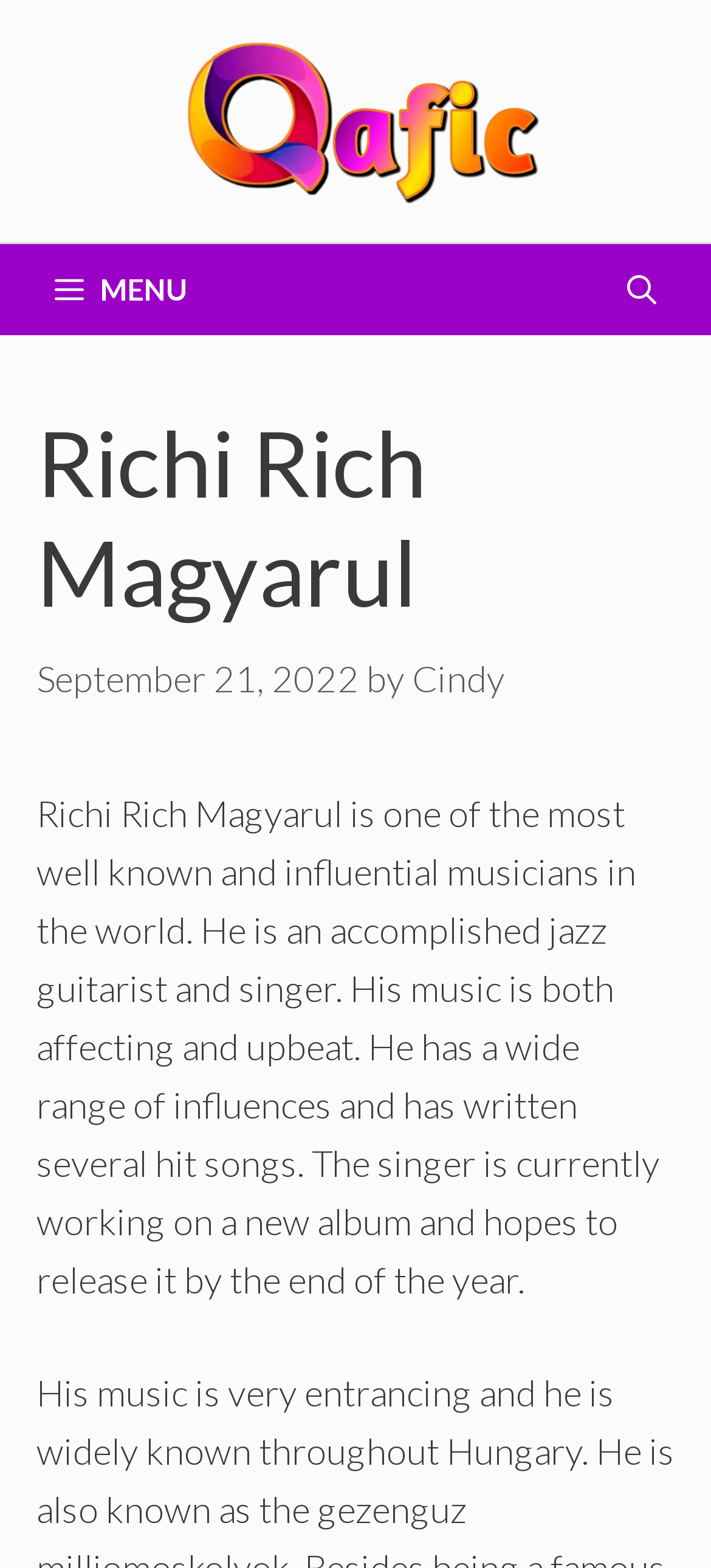Predict the bounding box of the UI element that fits this description: "Cindy".

[0.579, 0.418, 0.71, 0.446]